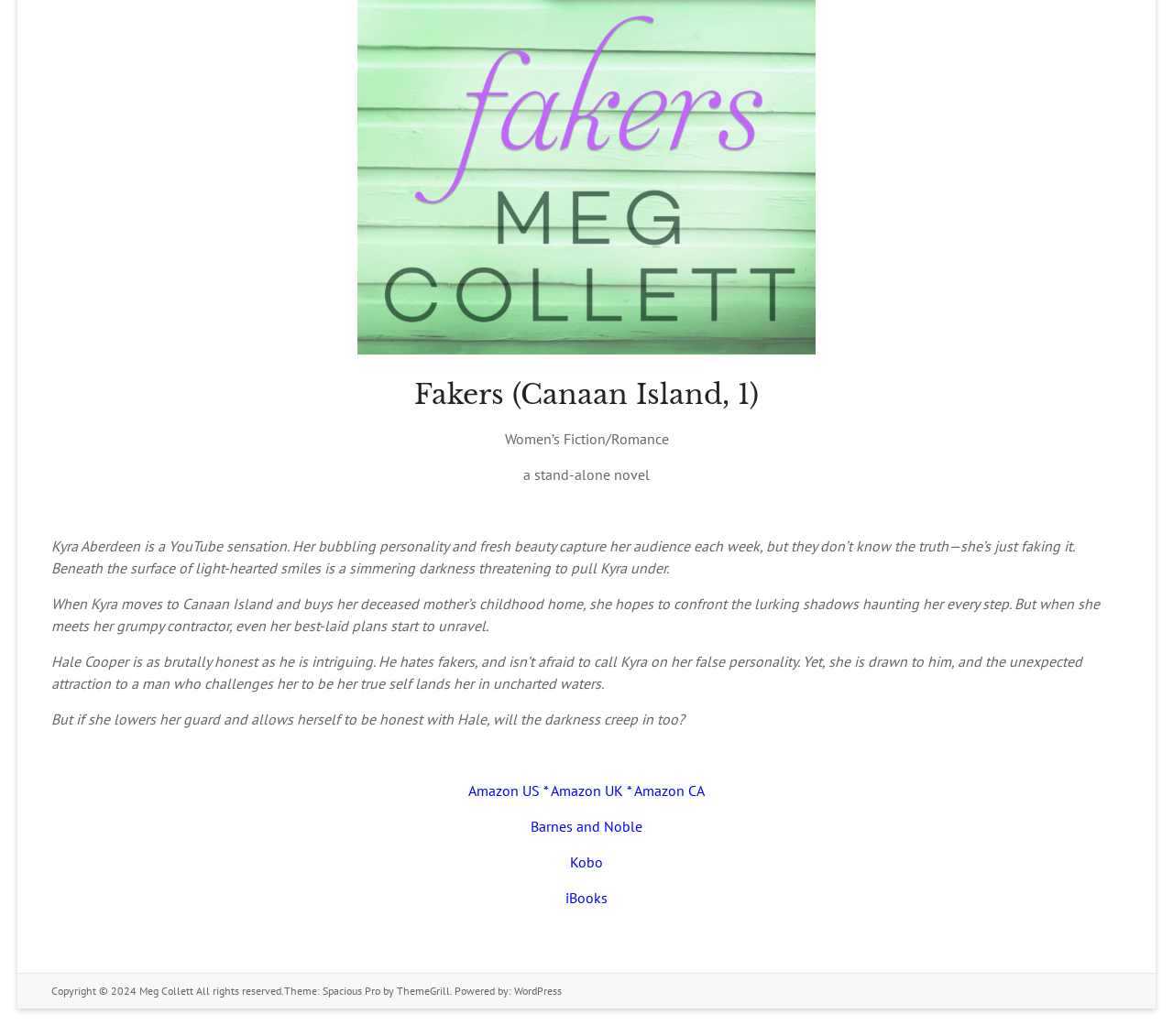Given the element description Meg Collett, predict the bounding box coordinates for the UI element in the webpage screenshot. The format should be (top-left x, top-left y, bottom-right x, bottom-right y), and the values should be between 0 and 1.

[0.119, 0.949, 0.165, 0.963]